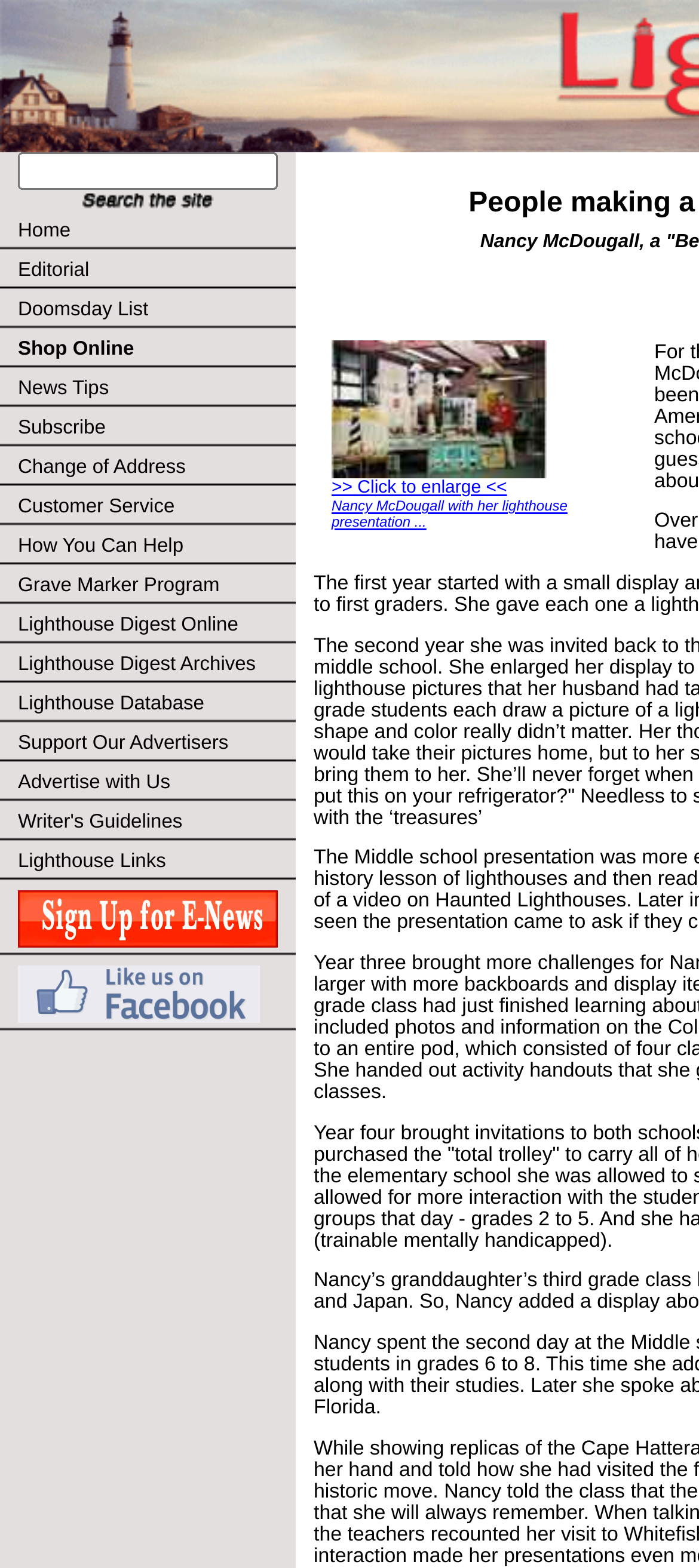Please find the bounding box coordinates (top-left x, top-left y, bottom-right x, bottom-right y) in the screenshot for the UI element described as follows: How You Can Help

[0.0, 0.336, 0.423, 0.361]